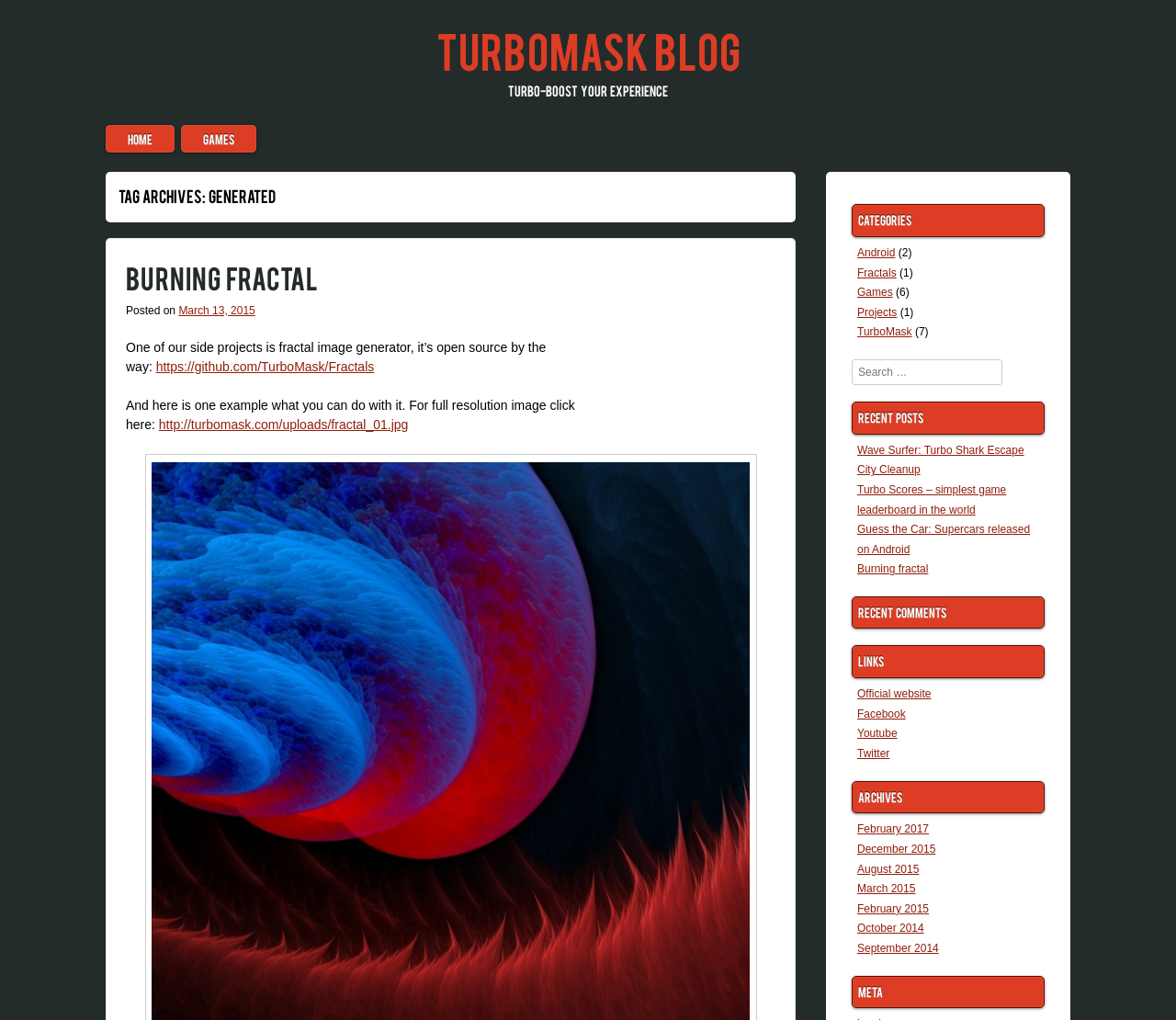Please identify the bounding box coordinates of the element that needs to be clicked to perform the following instruction: "Visit the Official website".

[0.729, 0.674, 0.792, 0.687]